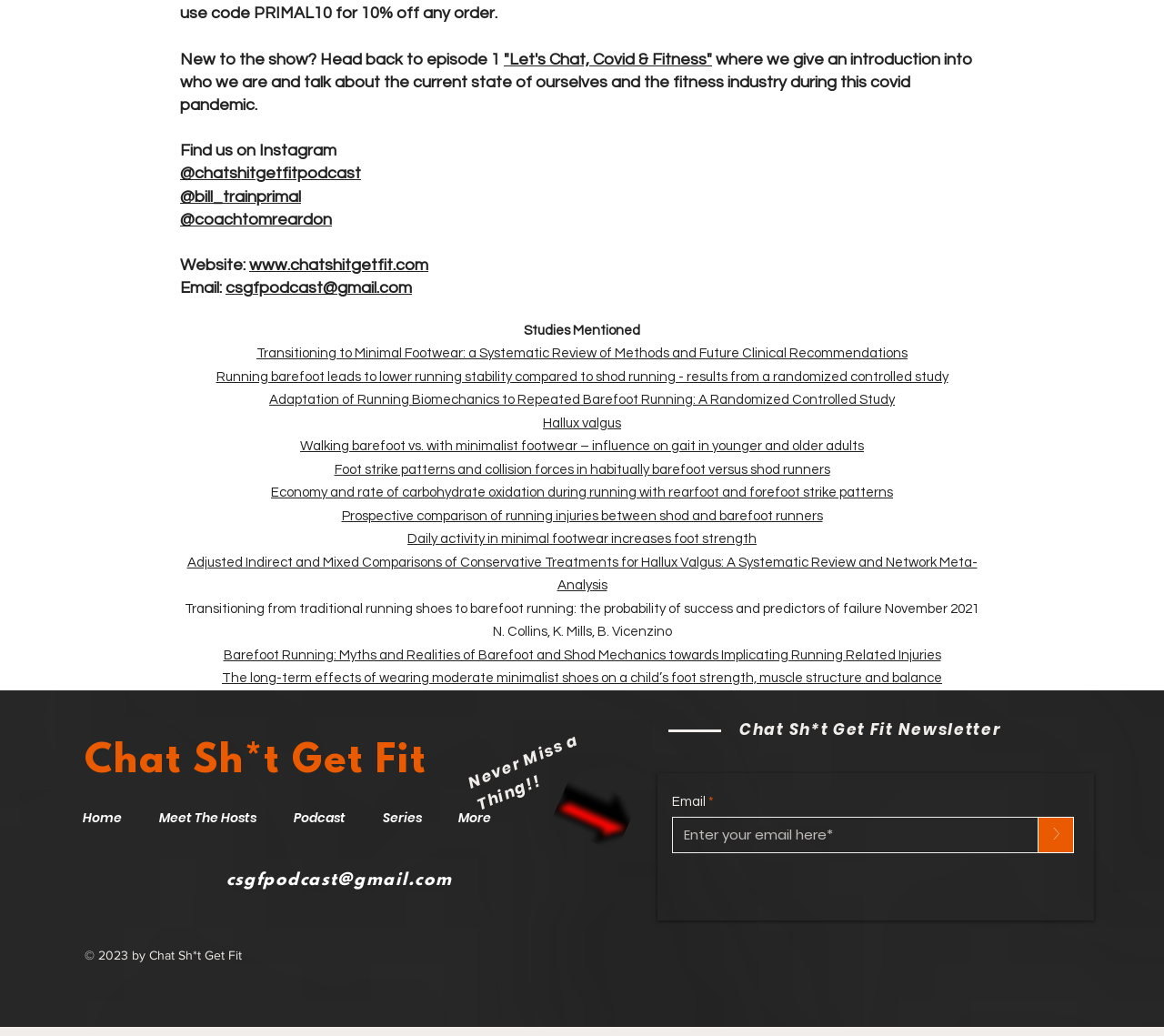What is the name of the podcast?
Please provide a detailed and comprehensive answer to the question.

The name of the podcast can be found in the top section of the webpage, where it is written in bold font as 'Chat Sh*t Get Fit'.